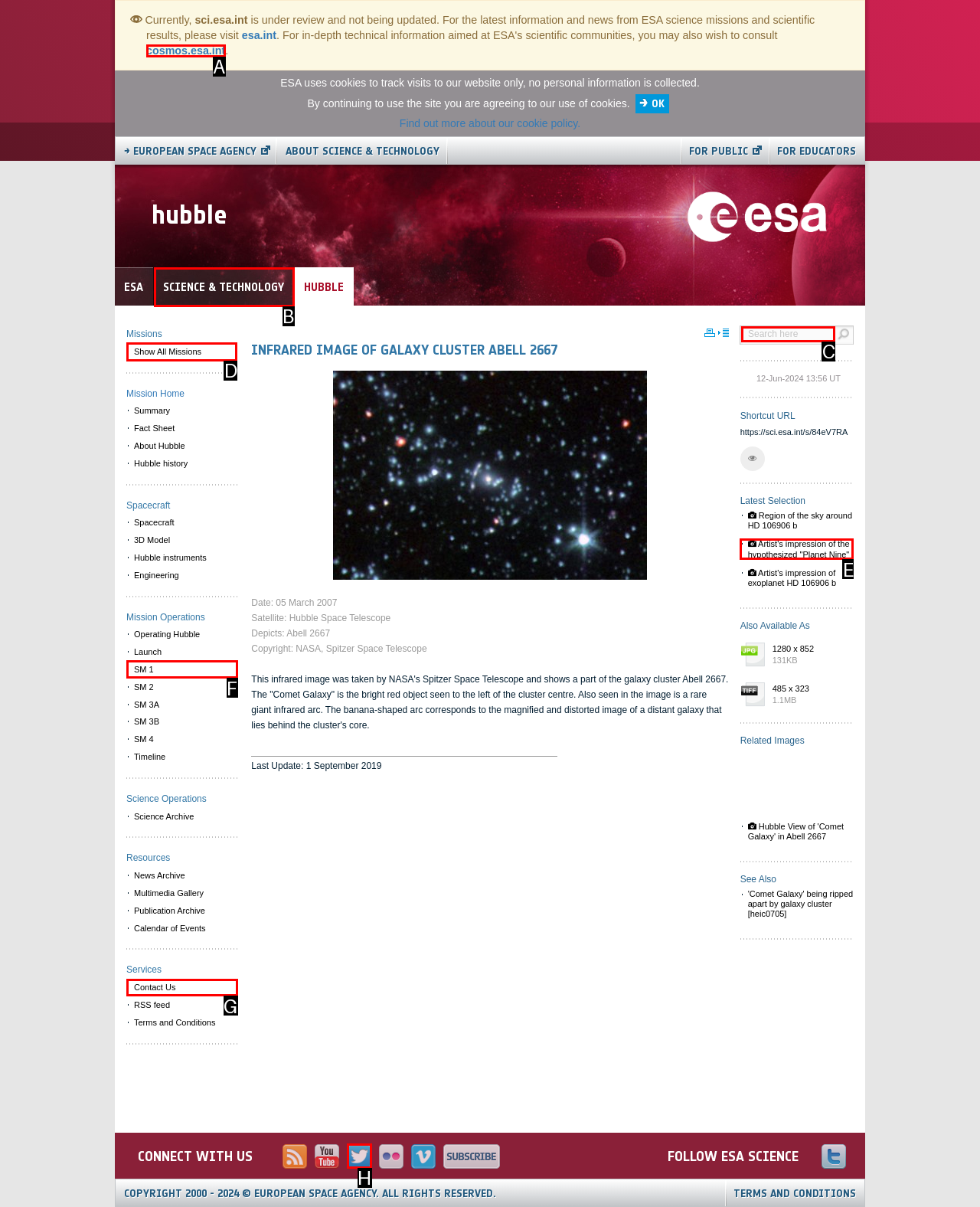Specify which HTML element I should click to complete this instruction: Show all missions Answer with the letter of the relevant option.

D